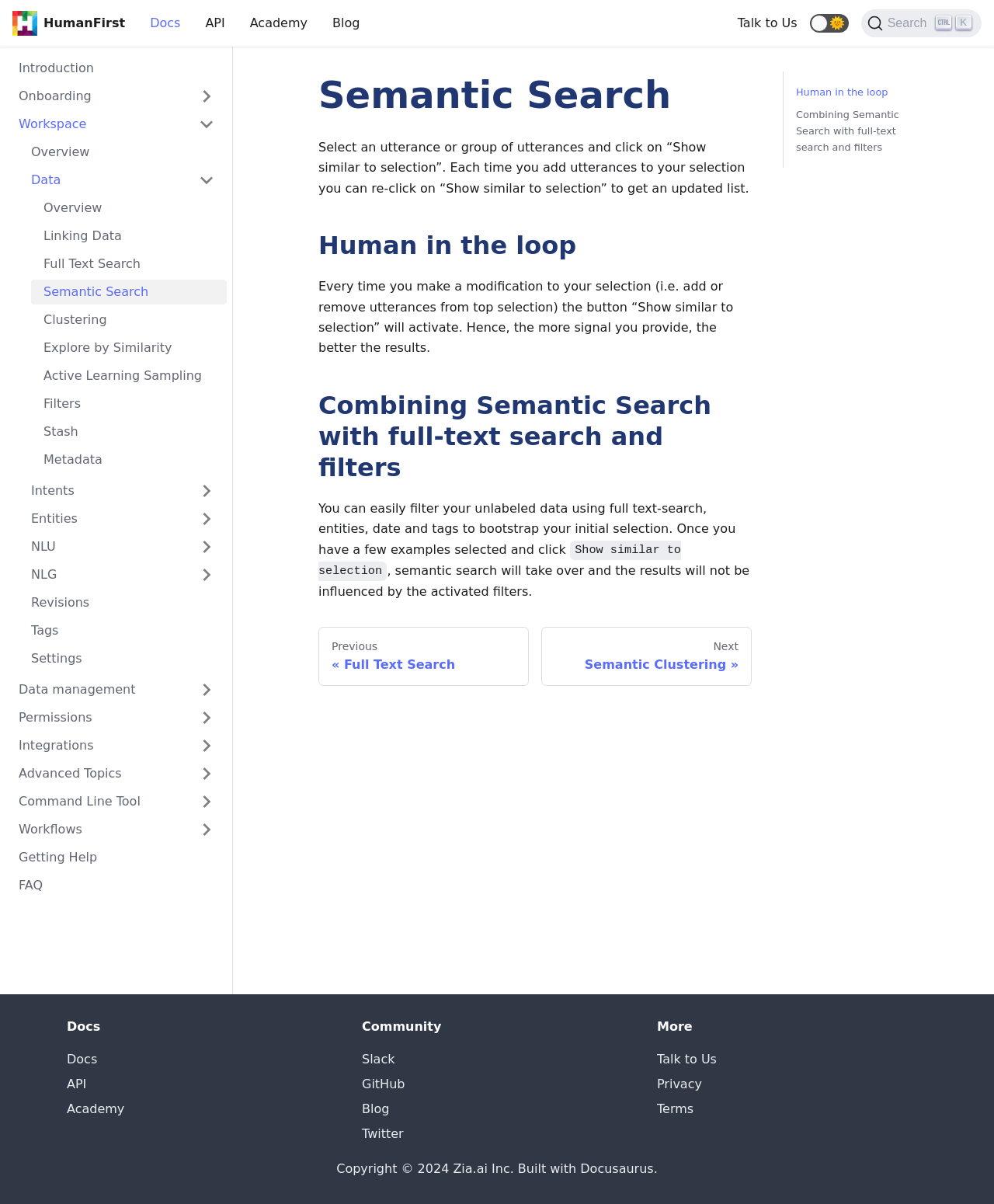Please find the bounding box coordinates of the element that must be clicked to perform the given instruction: "Search for something". The coordinates should be four float numbers from 0 to 1, i.e., [left, top, right, bottom].

[0.866, 0.008, 0.988, 0.031]